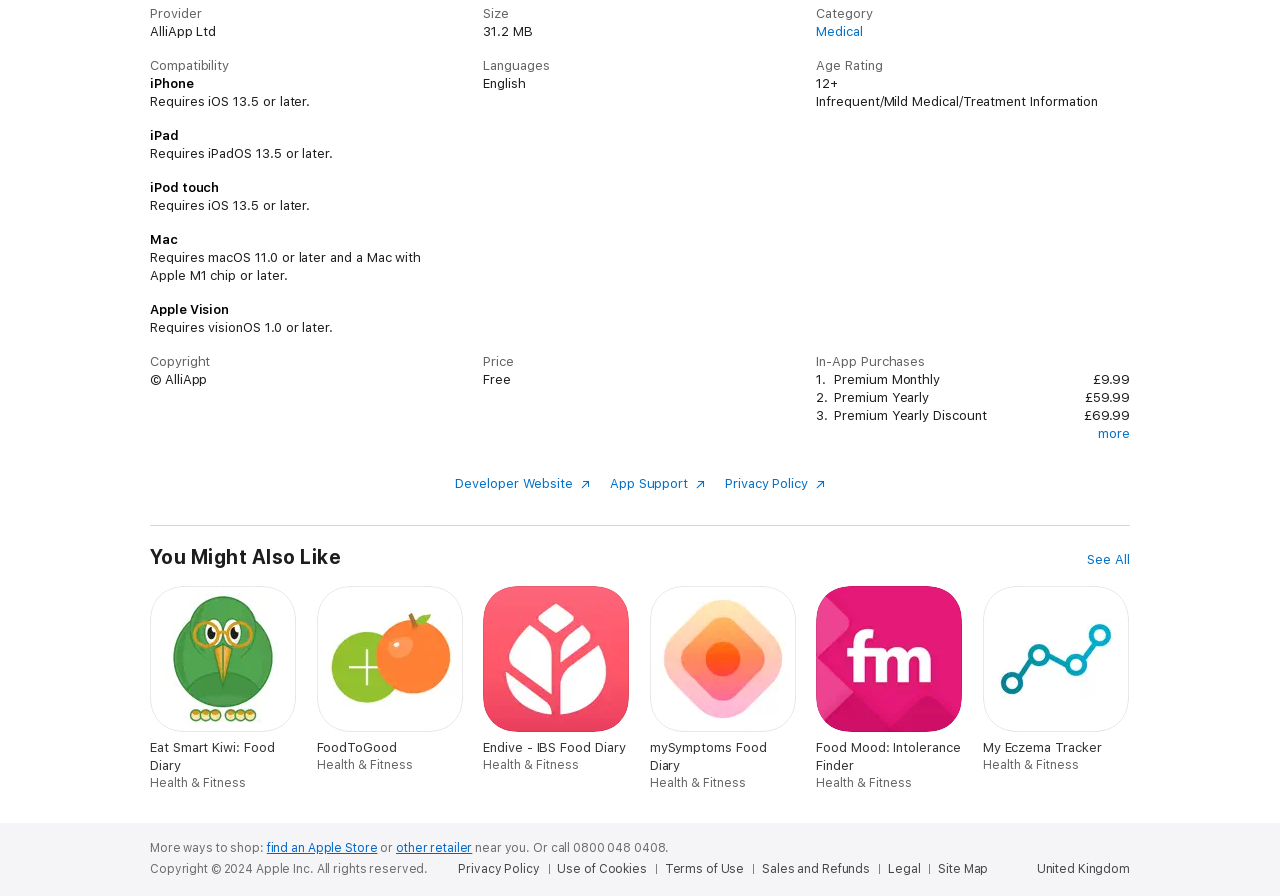Identify the bounding box coordinates for the element you need to click to achieve the following task: "Click more". Provide the bounding box coordinates as four float numbers between 0 and 1, in the form [left, top, right, bottom].

[0.858, 0.474, 0.883, 0.494]